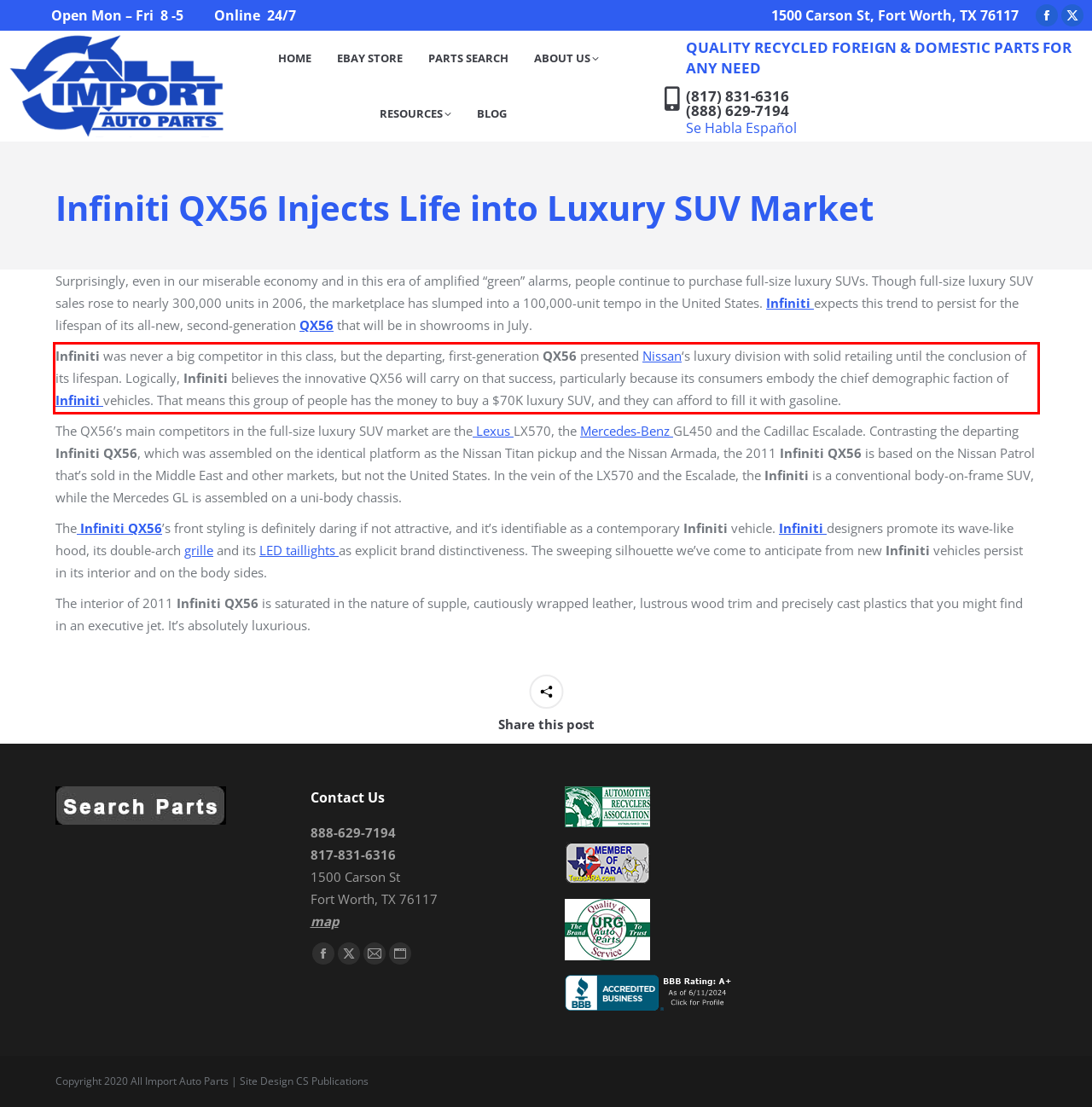Identify the red bounding box in the webpage screenshot and perform OCR to generate the text content enclosed.

Infiniti was never a big competitor in this class, but the departing, first-generation QX56 presented Nissan‘s luxury division with solid retailing until the conclusion of its lifespan. Logically, Infiniti believes the innovative QX56 will carry on that success, particularly because its consumers embody the chief demographic faction of Infiniti vehicles. That means this group of people has the money to buy a $70K luxury SUV, and they can afford to fill it with gasoline.